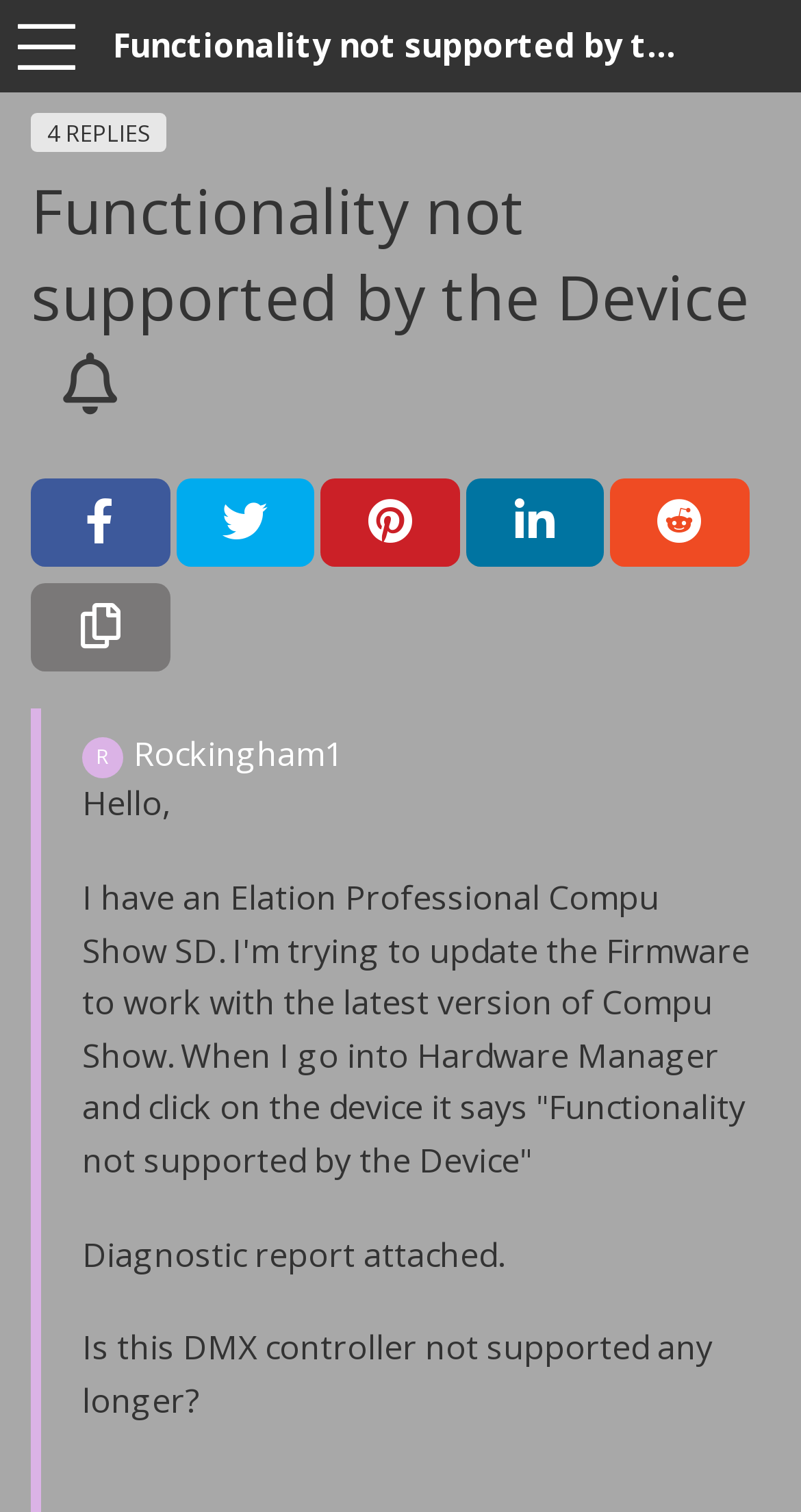What is the name of the user who started this topic?
Based on the visual, give a brief answer using one word or a short phrase.

Rockingham1